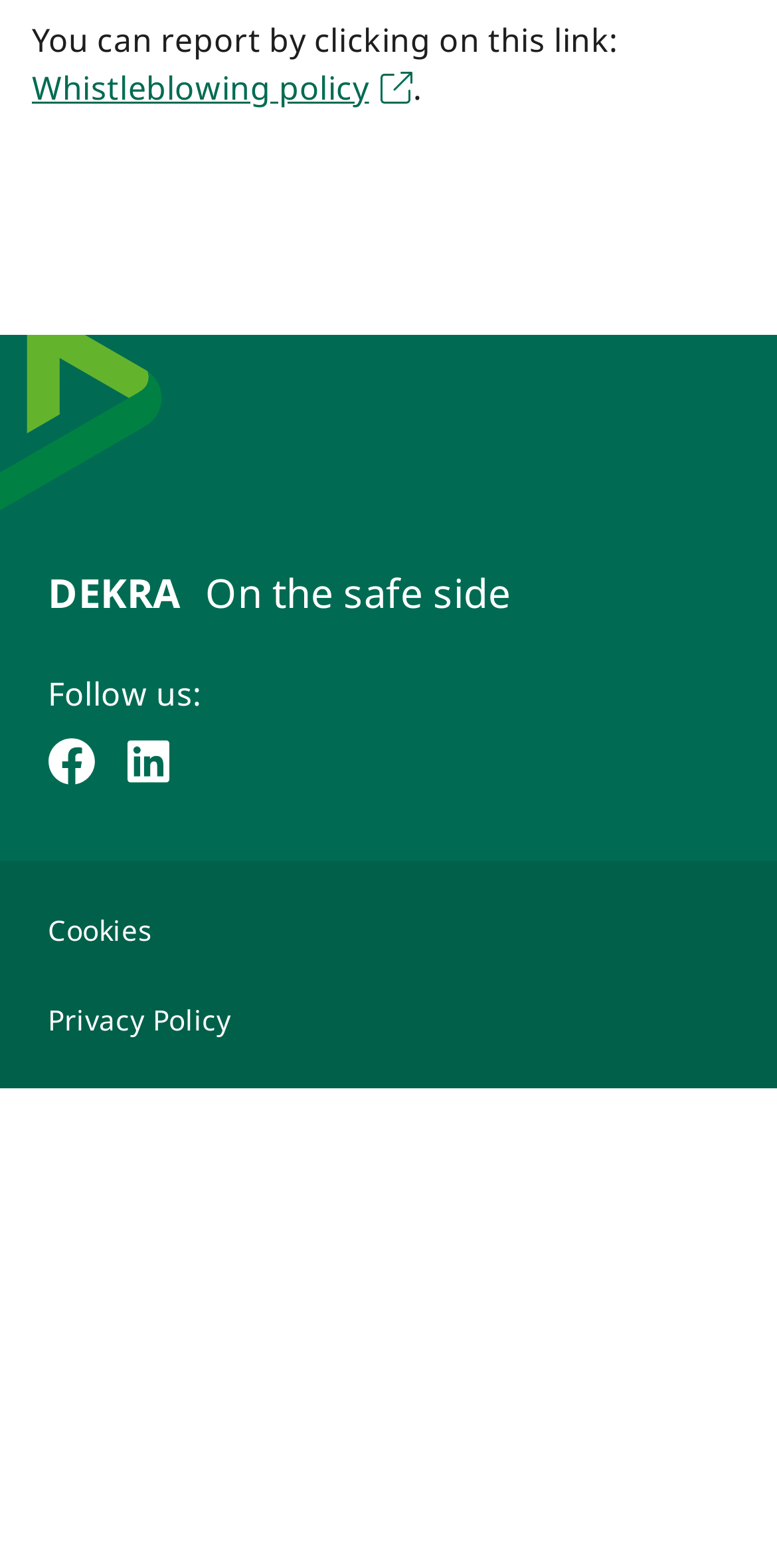How many social media links are in the footer?
Based on the image, give a one-word or short phrase answer.

2